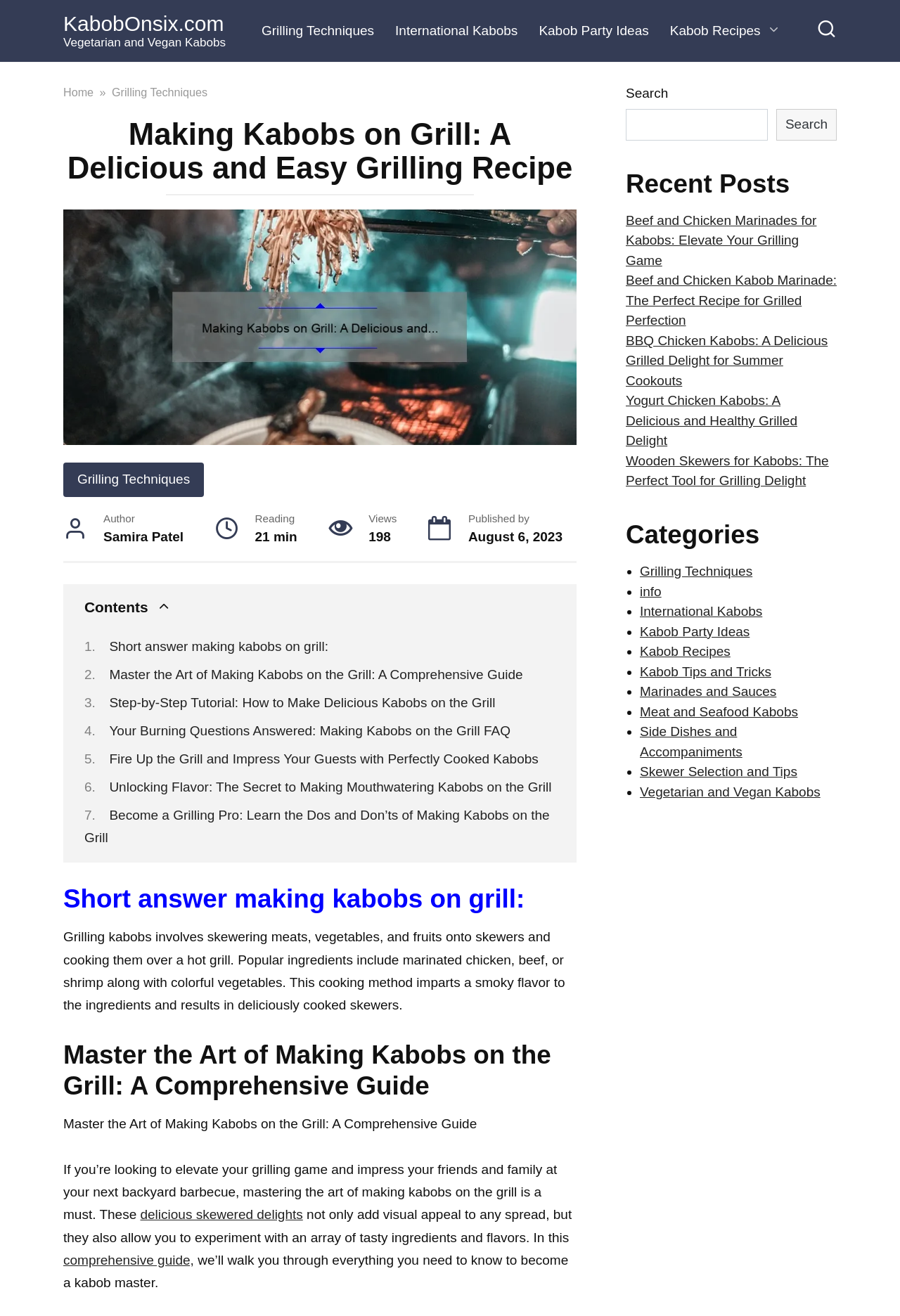Based on the element description, predict the bounding box coordinates (top-left x, top-left y, bottom-right x, bottom-right y) for the UI element in the screenshot: Kabob Party Ideas

[0.587, 0.005, 0.733, 0.042]